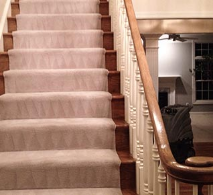Respond with a single word or phrase to the following question: What is the lighting in the room like?

Soft